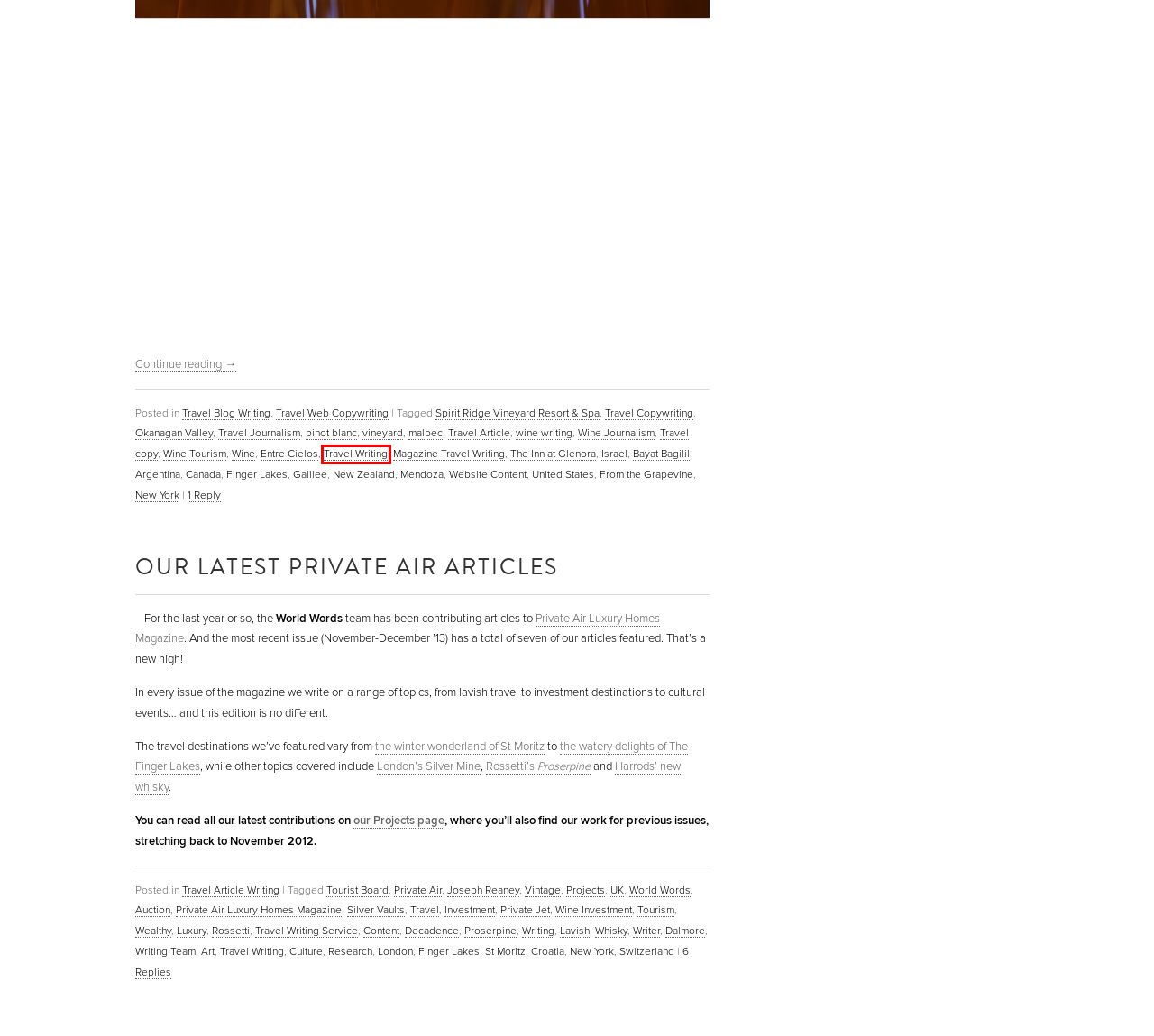You are given a screenshot depicting a webpage with a red bounding box around a UI element. Select the description that best corresponds to the new webpage after clicking the selected element. Here are the choices:
A. Travel Journalism Archives - World Words
B. Our Latest Private Air Articles - World Words
C. Travel Writing Archives - World Words
D. Private Jet Archives - World Words
E. Galilee Archives - World Words
F. Rossetti Archives - World Words
G. Dalmore Archives - World Words
H. Croatia Archives - World Words

C